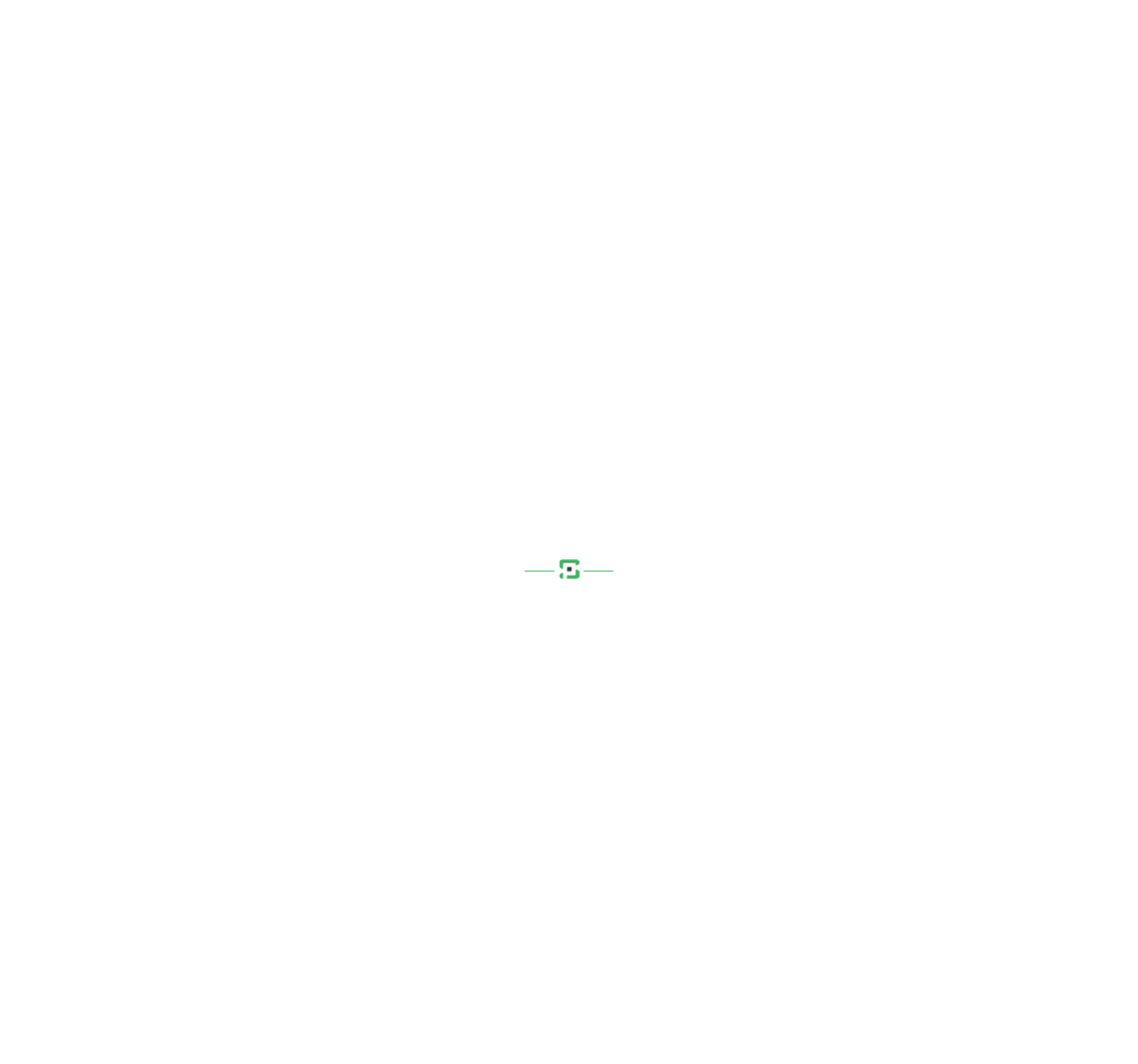Highlight the bounding box coordinates of the element you need to click to perform the following instruction: "Learn about Polymershapes' Material Supply."

[0.477, 0.054, 0.537, 0.091]